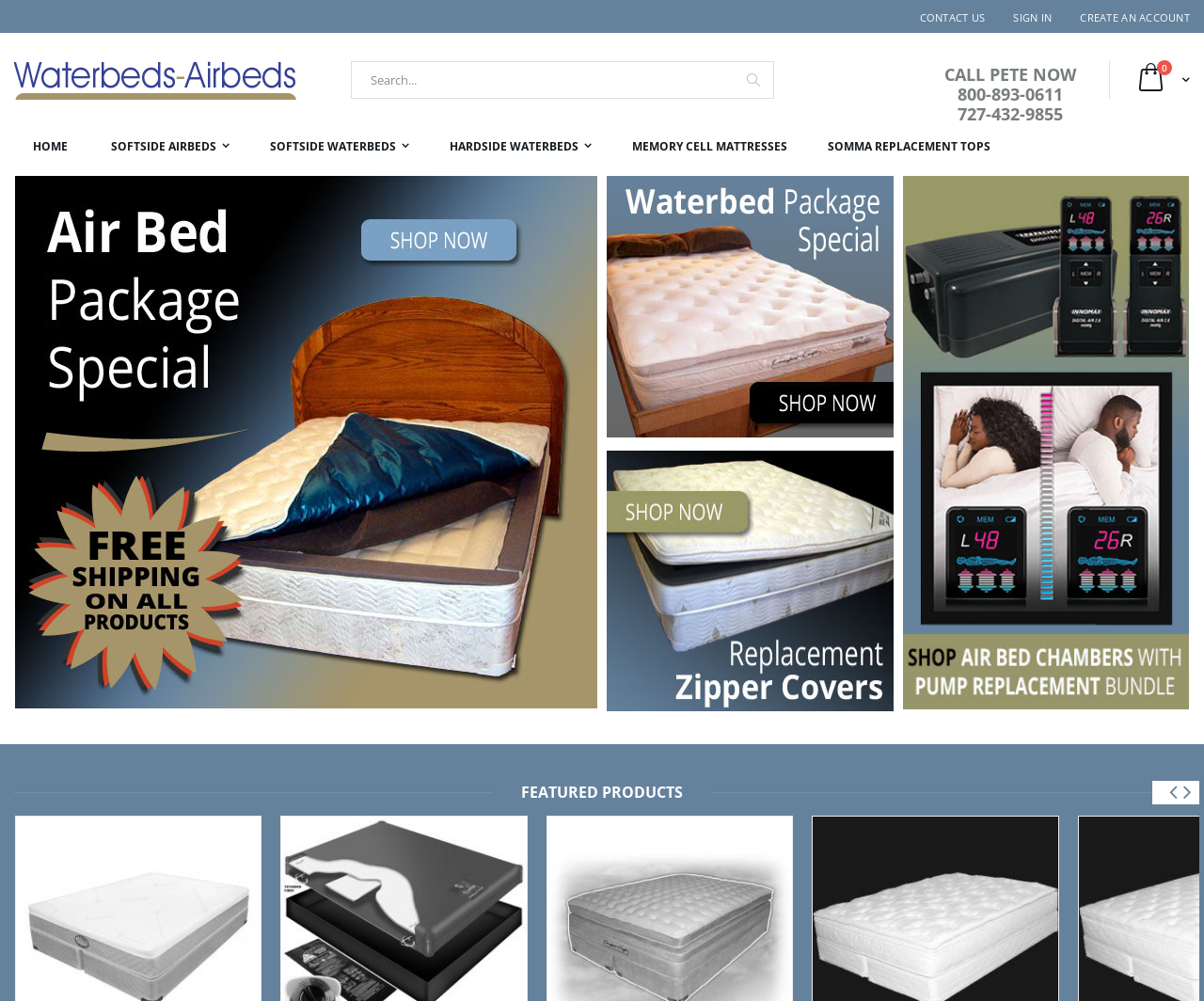Please provide a one-word or short phrase answer to the question:
What is the purpose of the search button?

To search the website